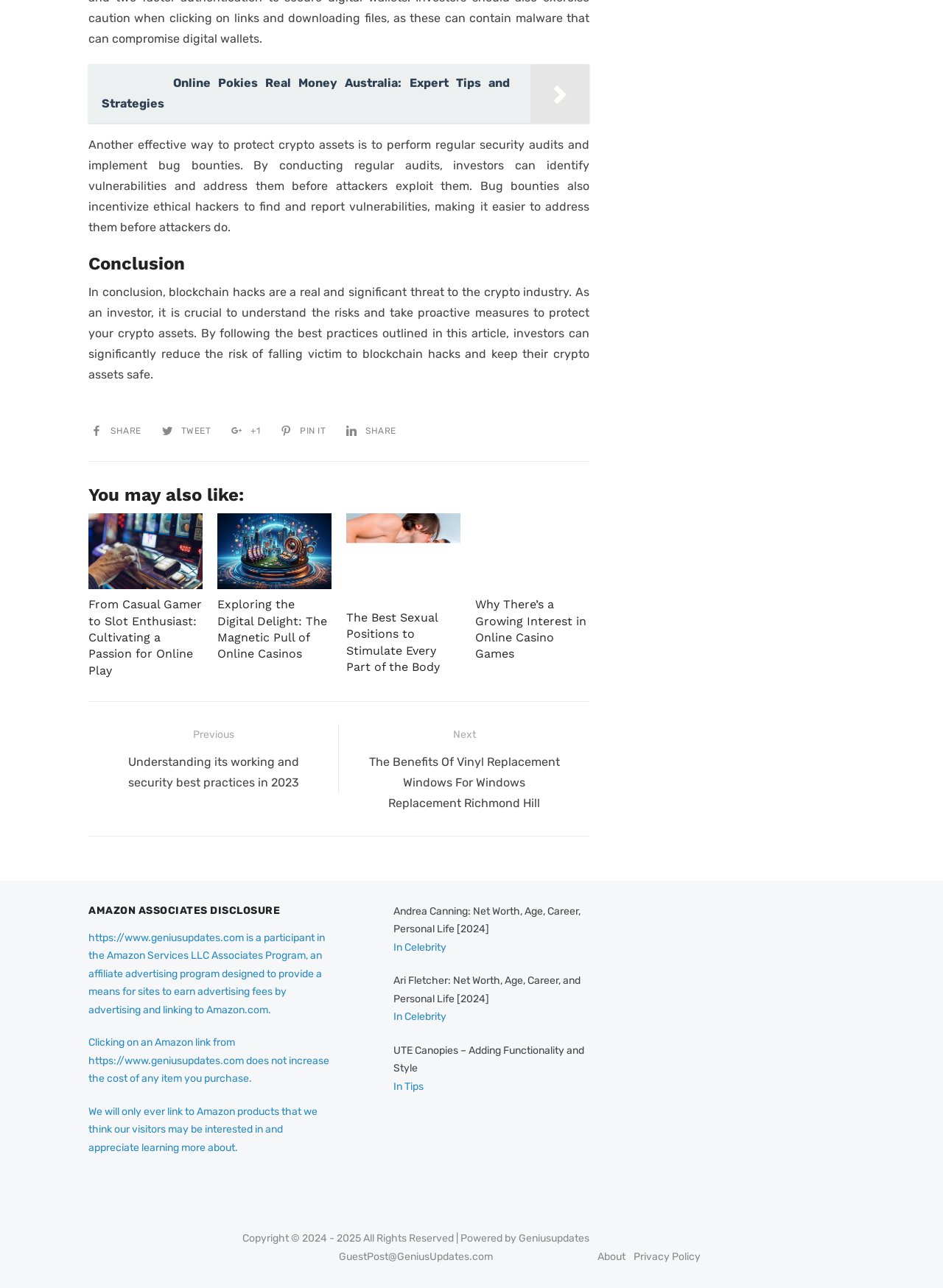Determine the bounding box of the UI element mentioned here: "GADGETS". The coordinates must be in the format [left, top, right, bottom] with values ranging from 0 to 1.

None